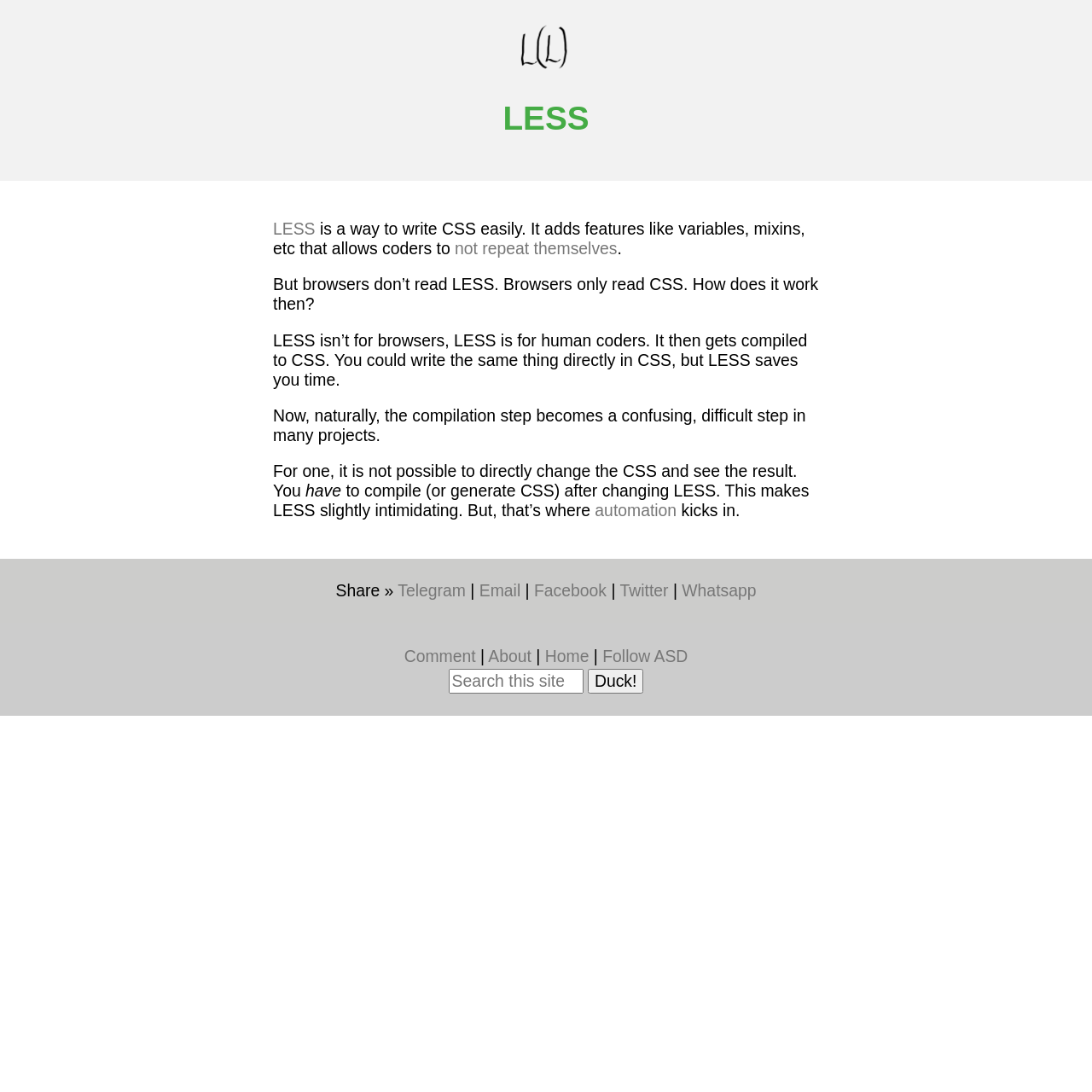Identify the bounding box of the UI element that matches this description: "value="Duck!"".

[0.538, 0.613, 0.589, 0.635]